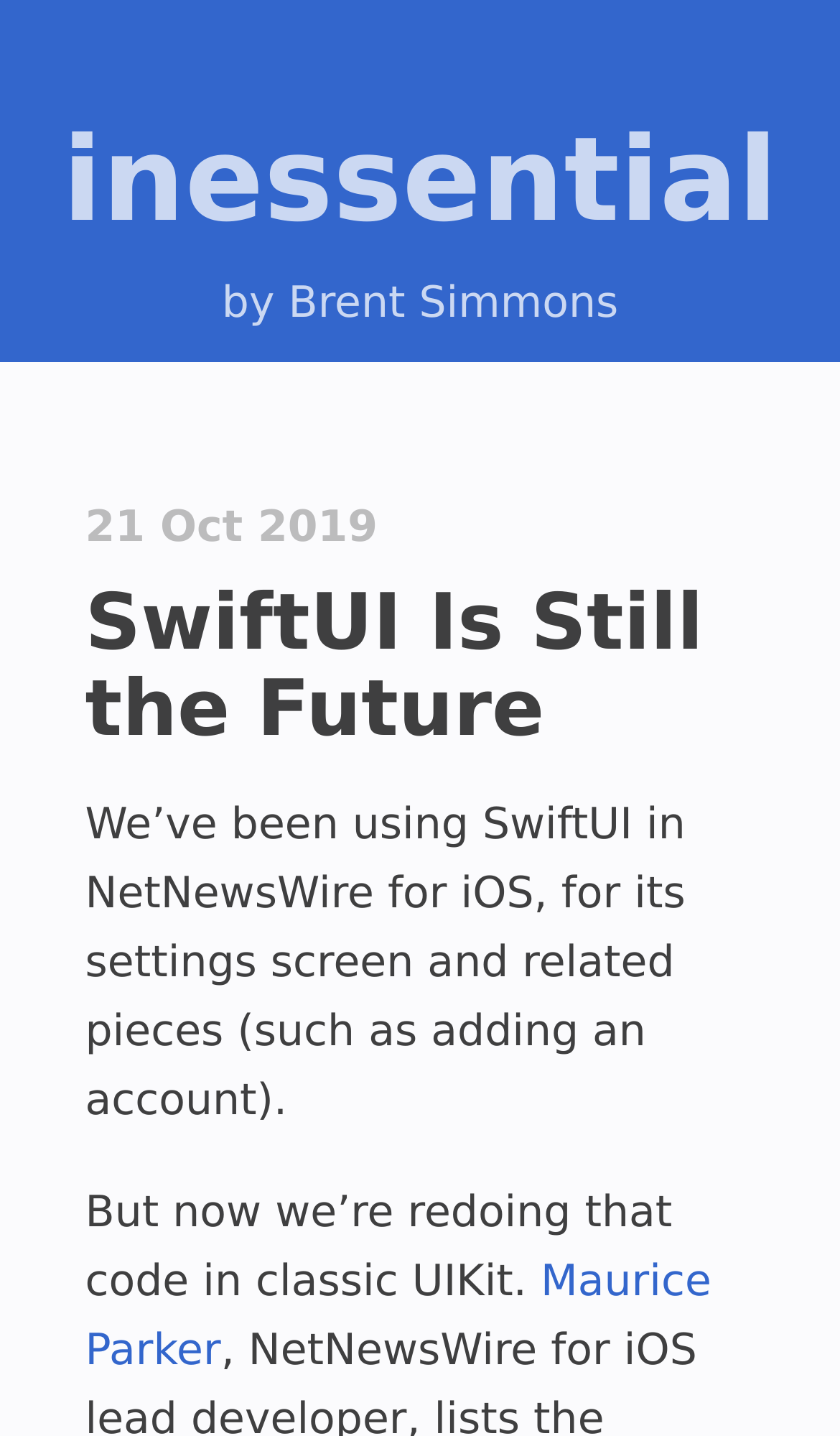What is the topic of the article?
Deliver a detailed and extensive answer to the question.

I found the topic by looking at the heading element 'SwiftUI Is Still the Future' and the surrounding text which mentions SwiftUI.